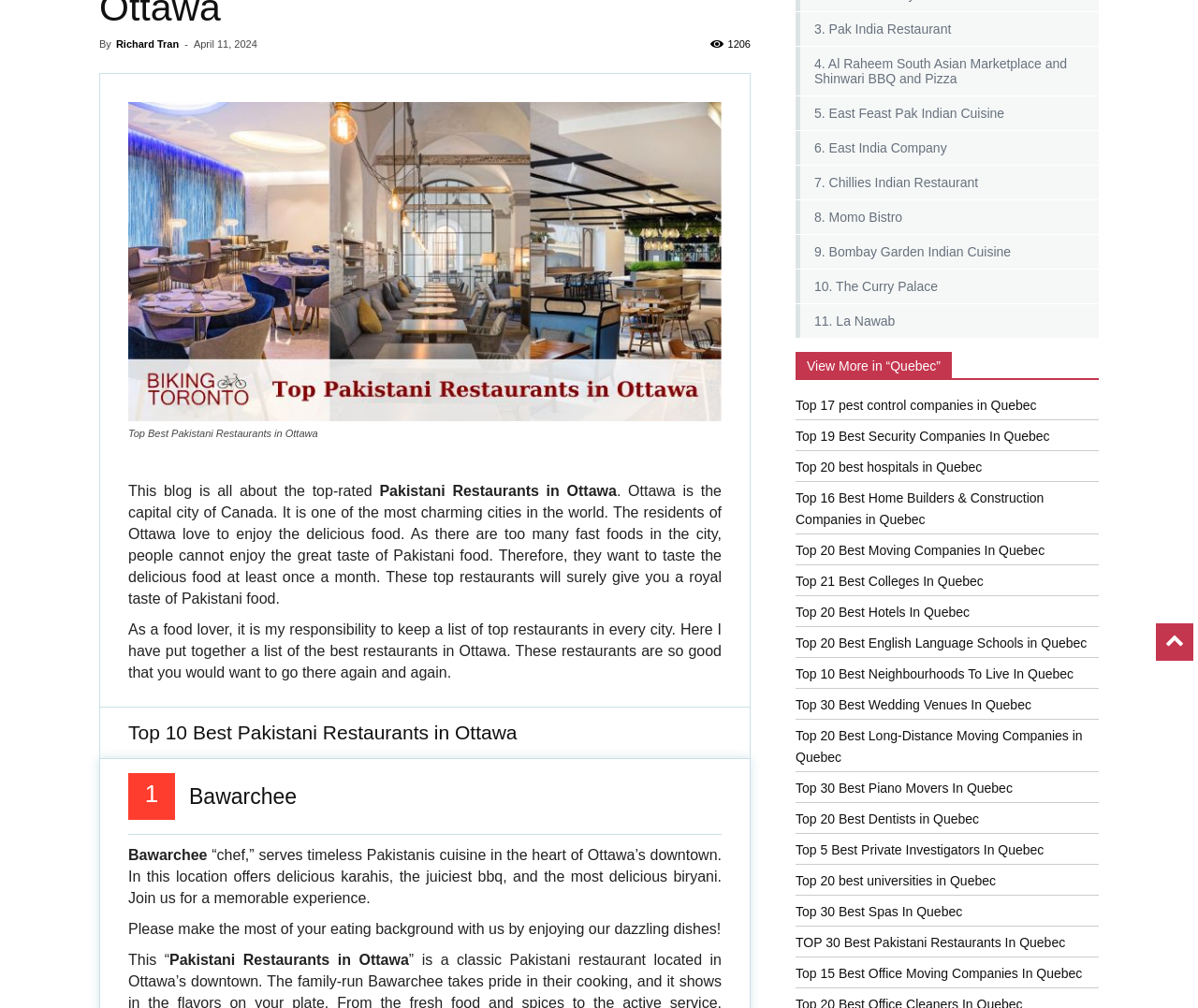Identify the bounding box coordinates for the UI element mentioned here: "title="Pin it with Pinterest"". Provide the coordinates as four float values between 0 and 1, i.e., [left, top, right, bottom].

None